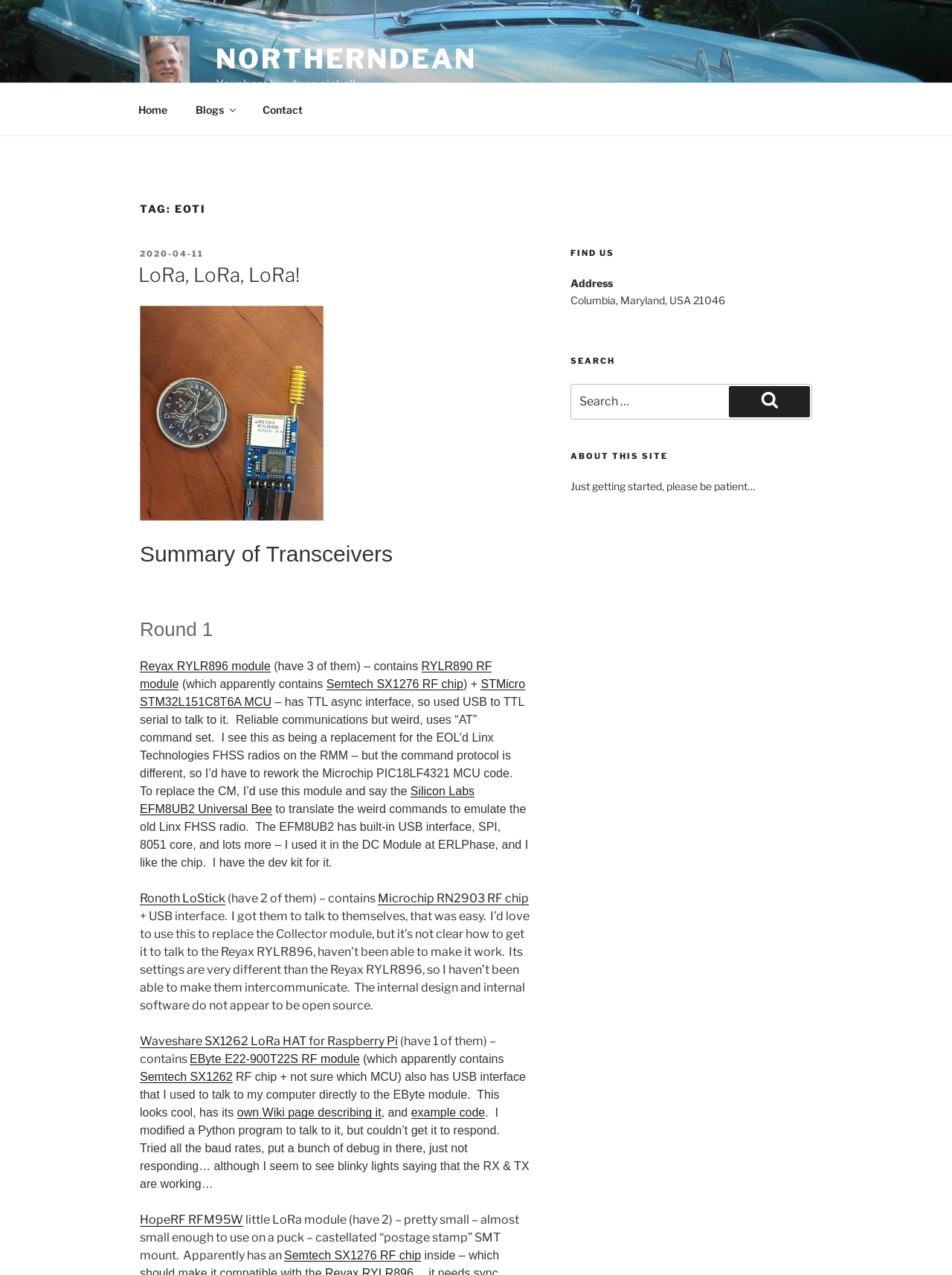How many search boxes are there on the webpage?
Answer the question with a single word or phrase by looking at the picture.

1